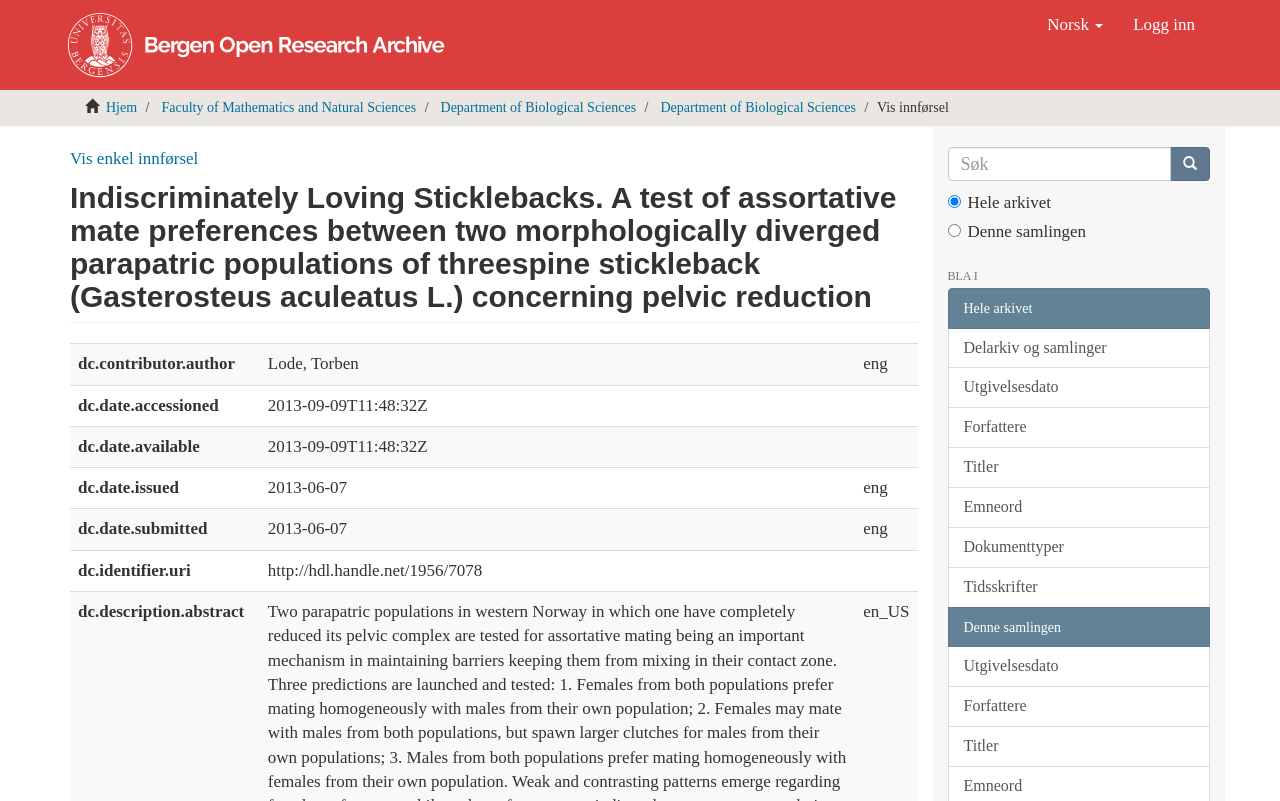What is the language of the author?
Respond with a short answer, either a single word or a phrase, based on the image.

eng